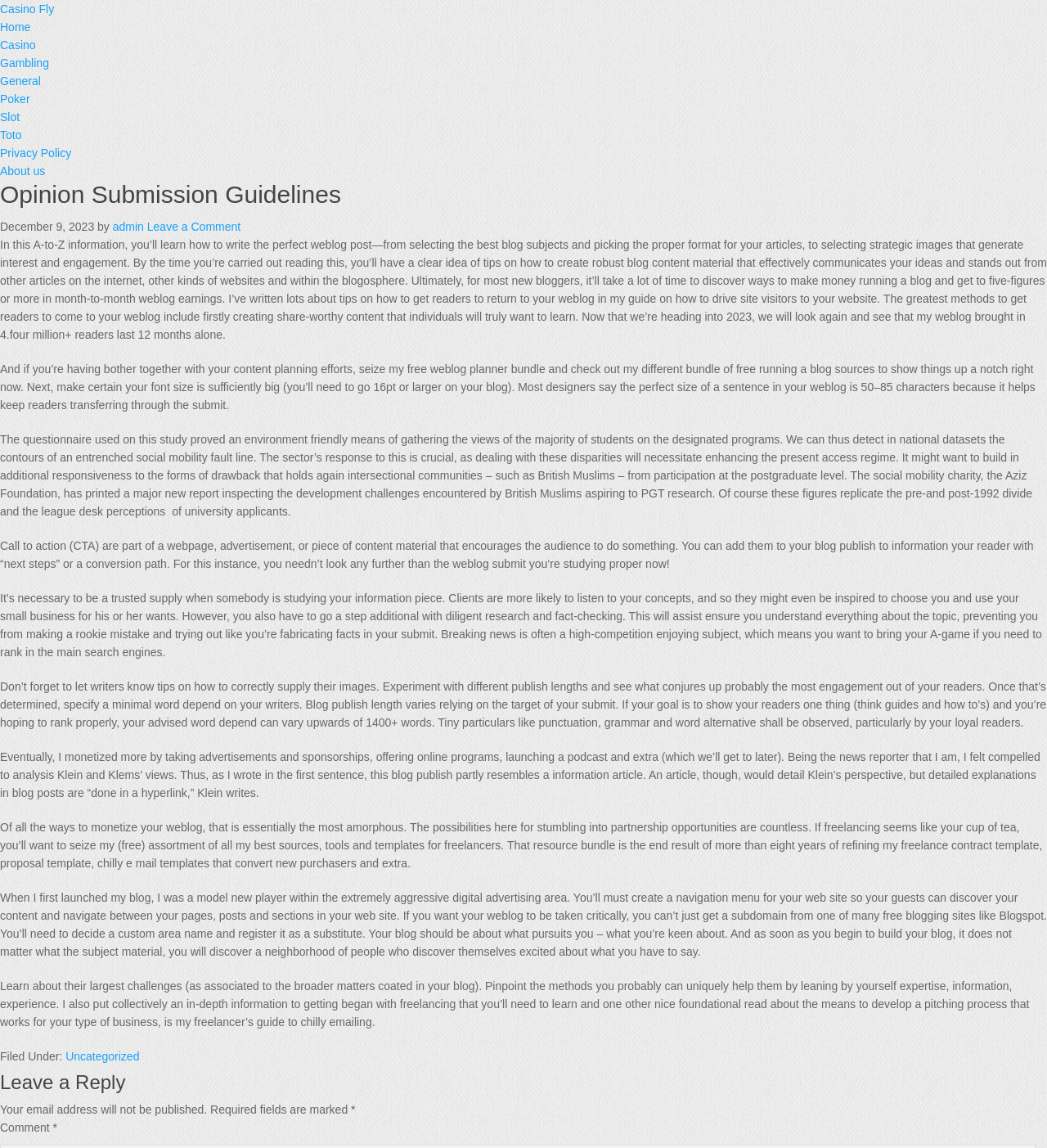What is the date of the article?
Refer to the image and answer the question using a single word or phrase.

December 9, 2023